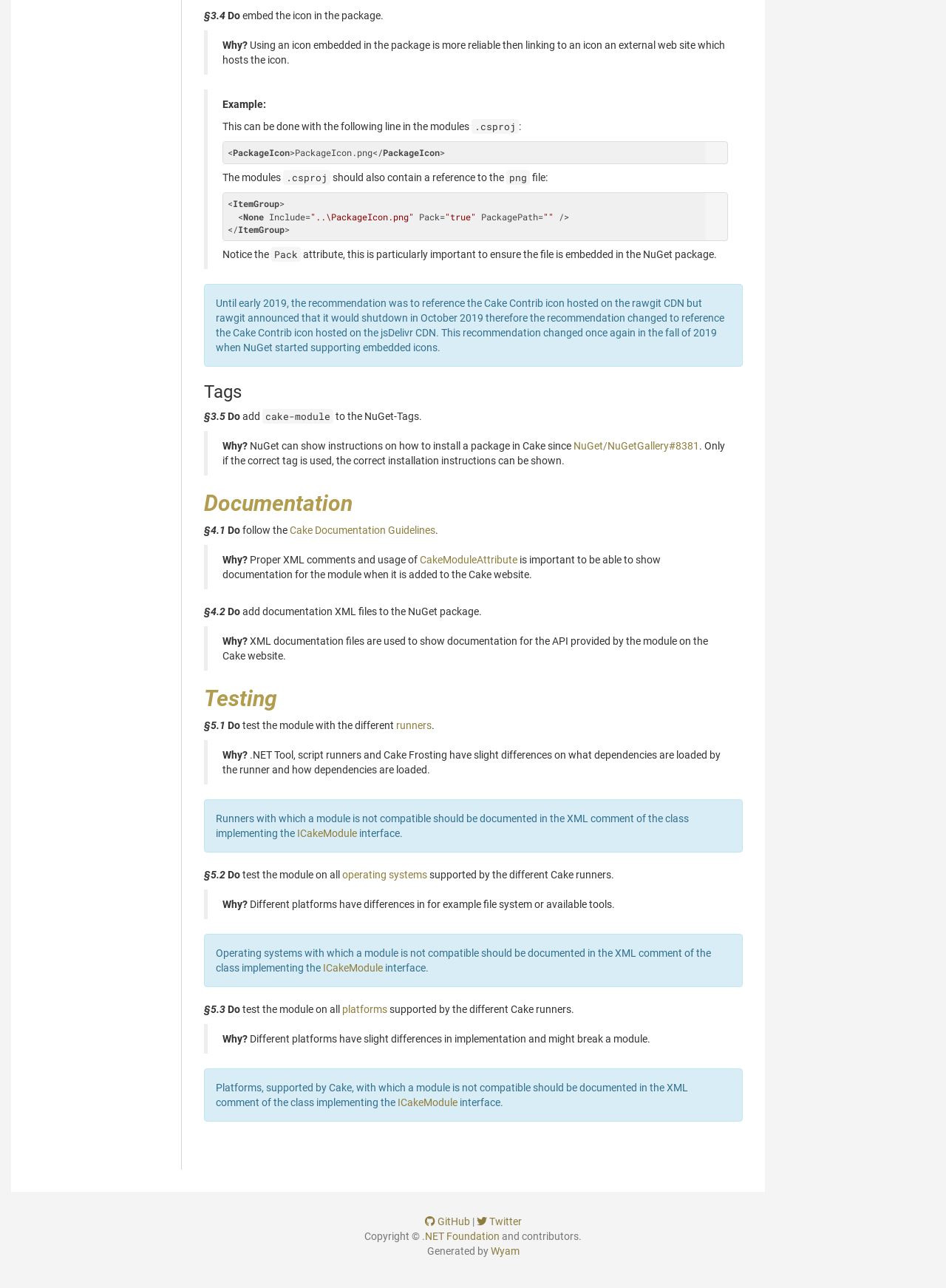Determine the bounding box coordinates of the clickable element to complete this instruction: "Click the Anchor link". Provide the coordinates in the format of four float numbers between 0 and 1, [left, top, right, bottom].

[0.255, 0.296, 0.274, 0.31]